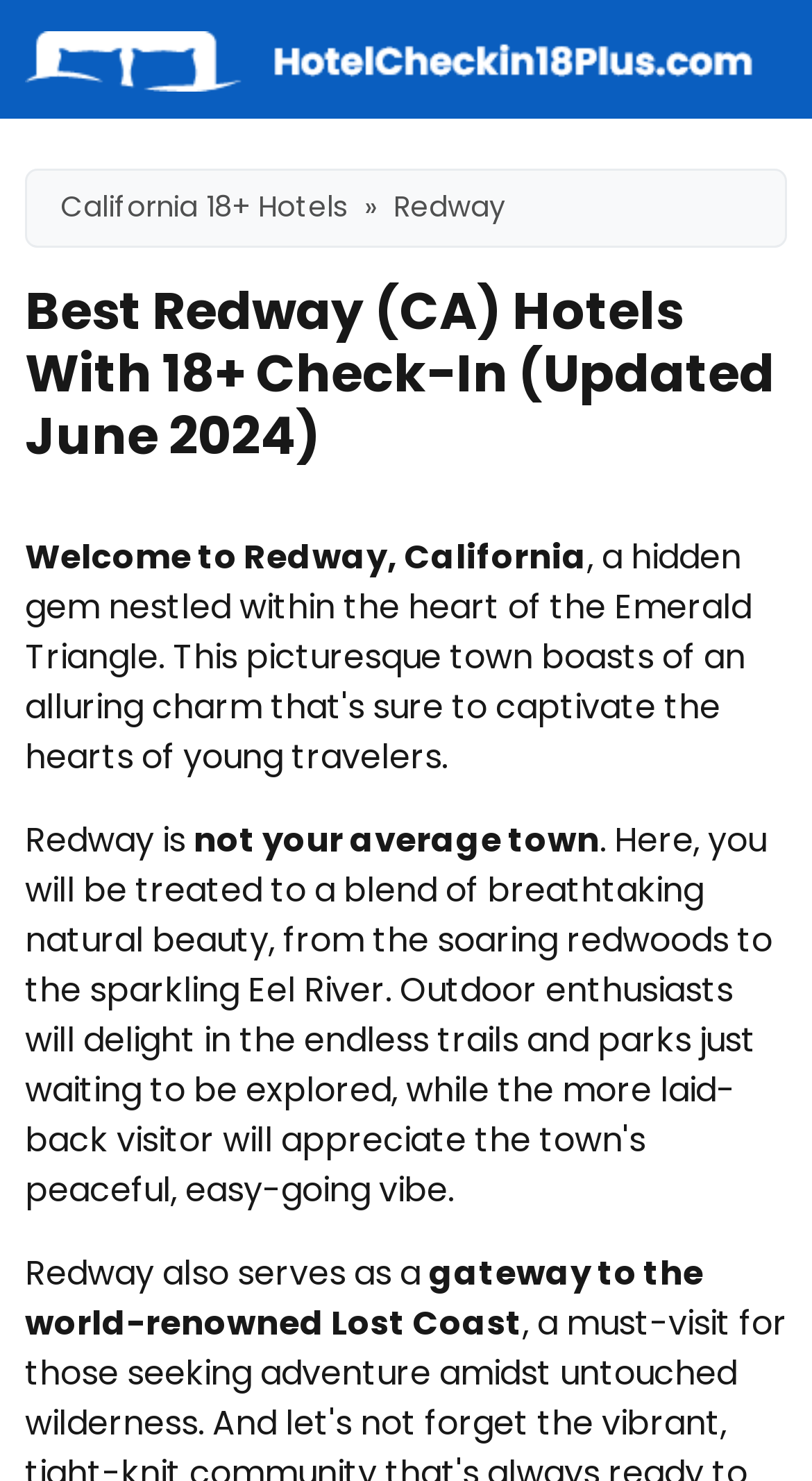Find the coordinates for the bounding box of the element with this description: "alt="HotelCheckin18Plus"".

[0.031, 0.011, 0.928, 0.069]